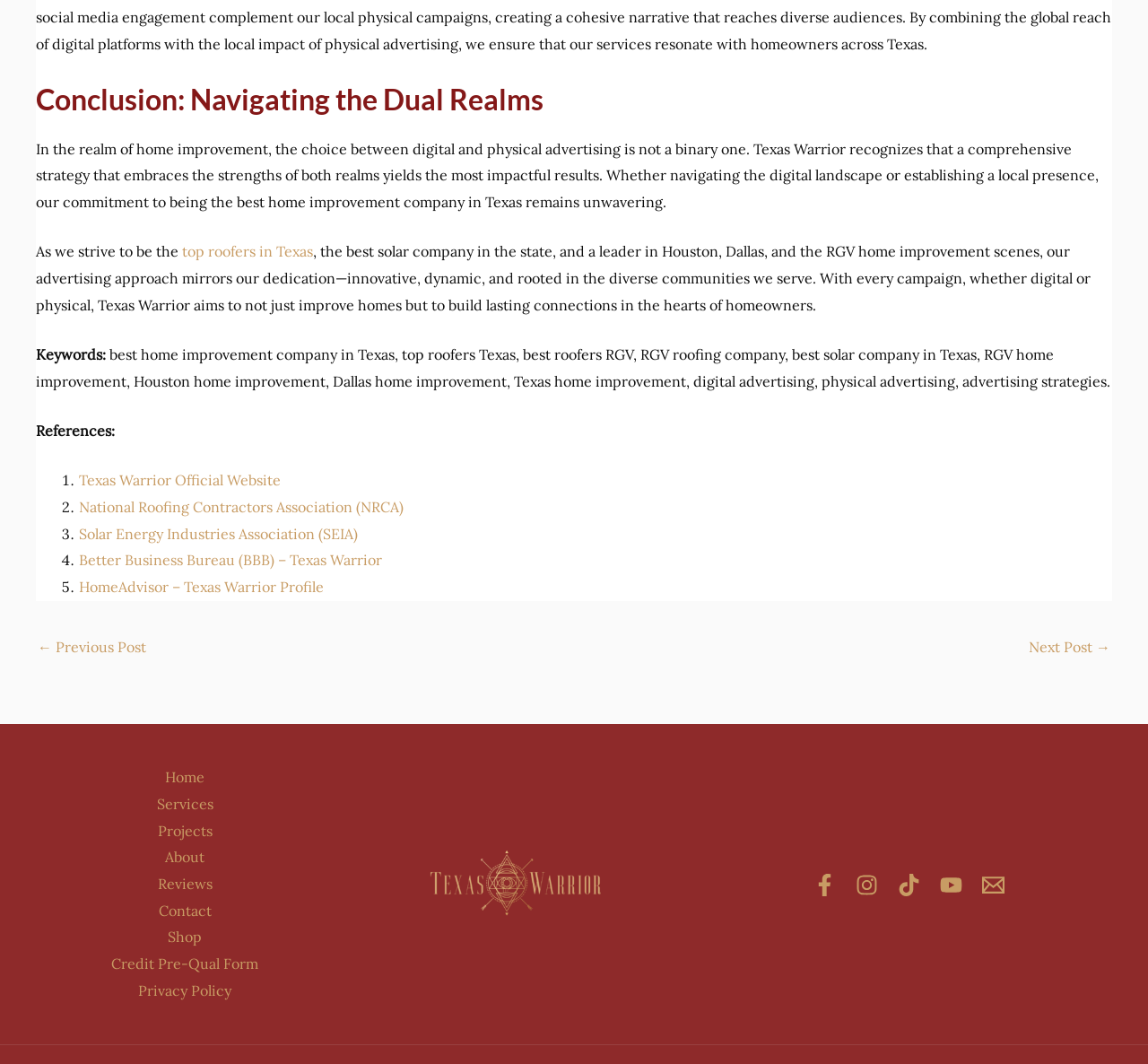Locate the bounding box coordinates of the area you need to click to fulfill this instruction: 'Click the 'Casos' link'. The coordinates must be in the form of four float numbers ranging from 0 to 1: [left, top, right, bottom].

None